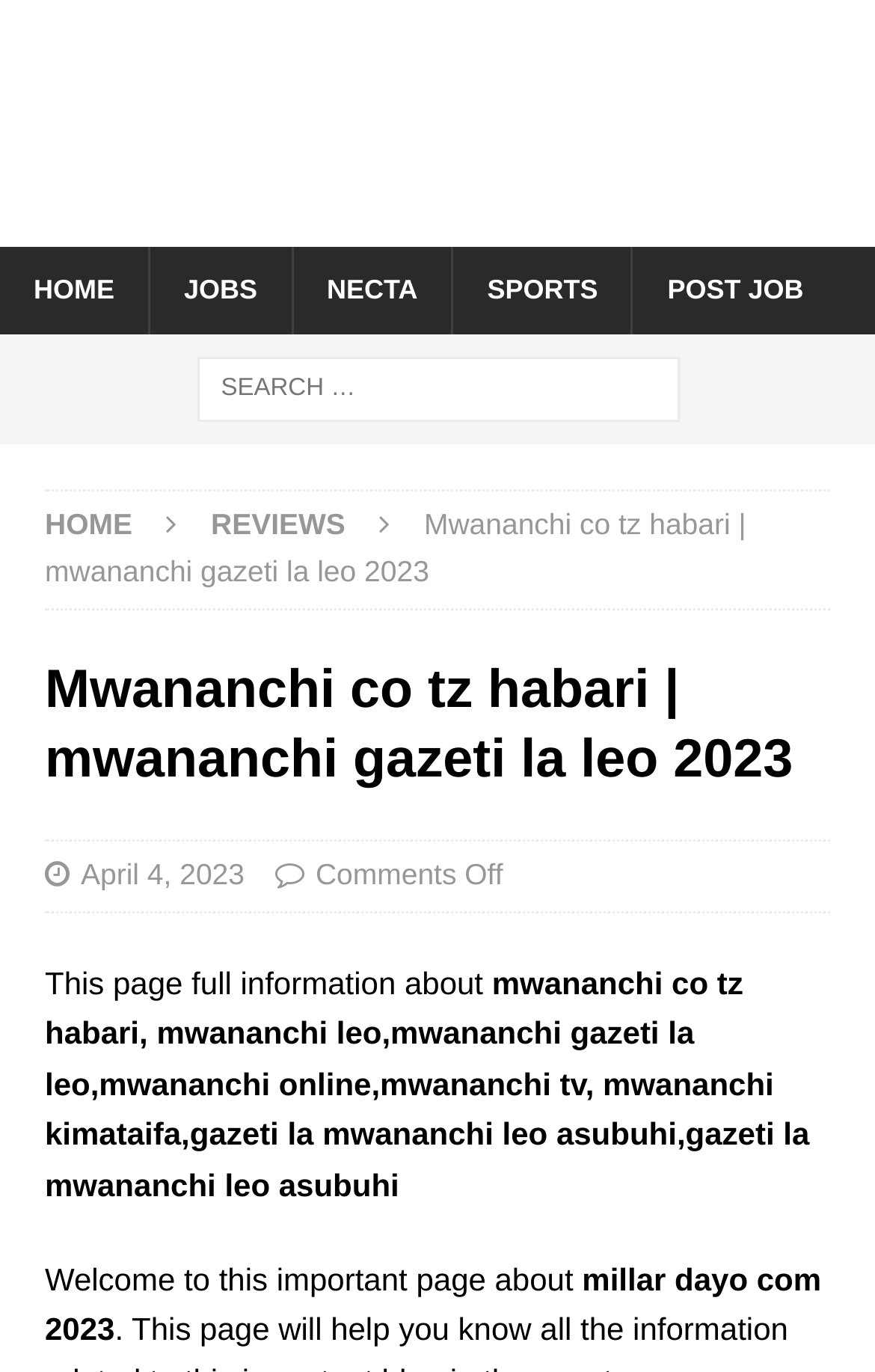Generate a comprehensive description of the webpage content.

The webpage appears to be a news or information portal, with a focus on Tanzanian news and media. At the top left corner, there is a logo of "jobwikis" accompanied by a link to the "HOME" page. To the right of the logo, there are several links to different sections of the website, including "JOBS", "NECTA", "SPORTS", and "POST JOB".

Below the top navigation bar, there is a search bar that spans the entire width of the page, allowing users to search for specific content. Below the search bar, there is a section with several links, including "HOME" and "REVIEWS".

The main content of the page is divided into several sections. At the top, there is a header section with the title "Mwananchi co tz habari | mwananchi gazeti la leo 2023", which is also a link to a specific date, "April 4, 2023". Below the title, there is a section with the text "Comments Off".

Further down the page, there are several paragraphs of text that provide information about the website and its content. The text describes the website as a source of information about Tanzanian news and media, including "mwananchi co tz habari", "mwananchi leo", "mwananchi gazeti la leo", and other related topics.

At the bottom of the page, there is a final section with the text "Welcome to this important page about" followed by a mention of "millar dayo com 2023". Overall, the webpage appears to be a portal for accessing news and information about Tanzania, with a focus on media and current events.